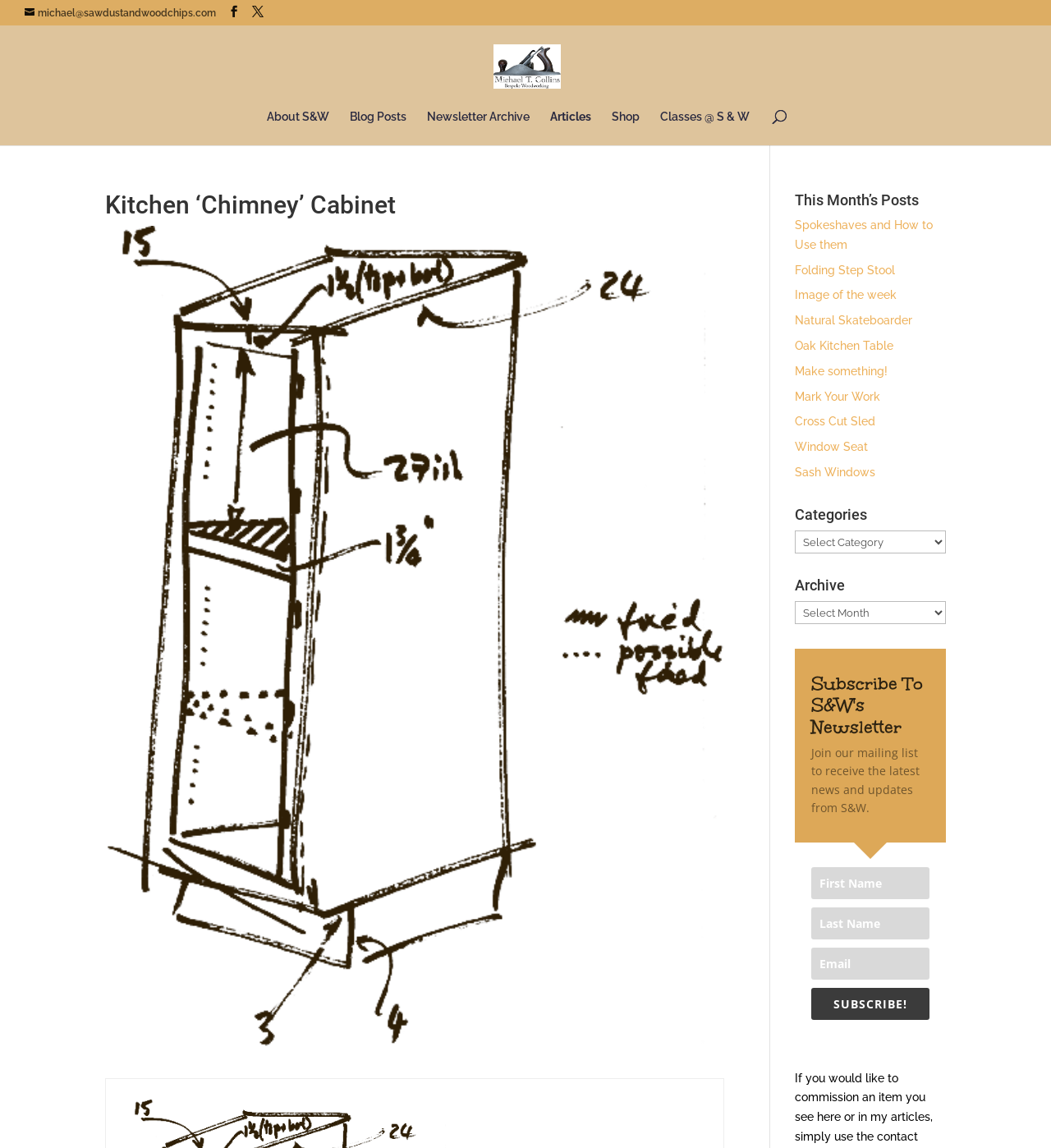Kindly determine the bounding box coordinates for the clickable area to achieve the given instruction: "Search for something".

[0.157, 0.021, 0.877, 0.023]